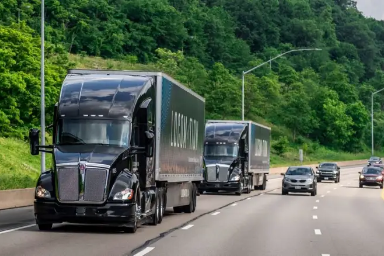What is the purpose of the trucks?
Please respond to the question with a detailed and well-explained answer.

The caption highlights the trucks' role in freight transportation, indicating that they are designed for transporting goods, which is a crucial aspect of the logistics industry.